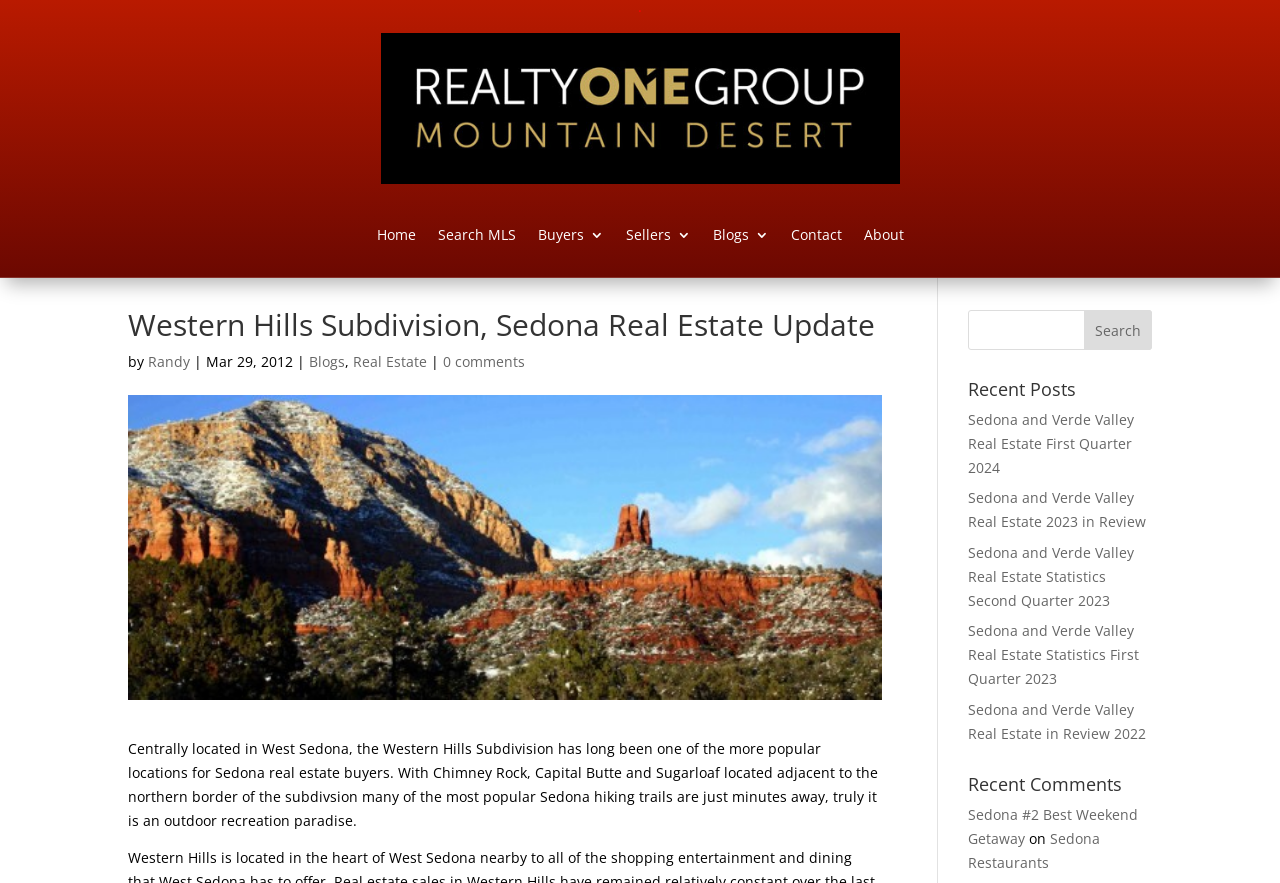What is the location of the Western Hills Subdivision?
From the screenshot, provide a brief answer in one word or phrase.

West Sedona